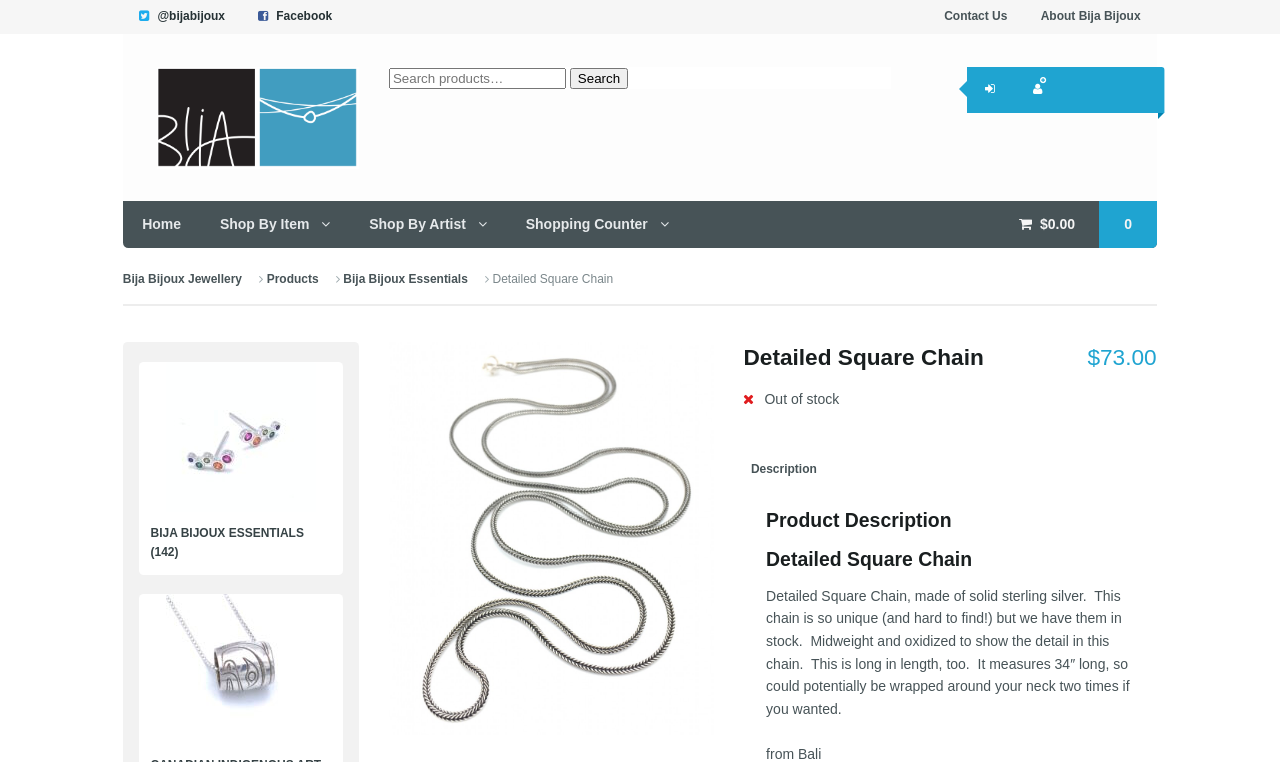Please identify the bounding box coordinates of the region to click in order to complete the given instruction: "Contact the store". The coordinates should be four float numbers between 0 and 1, i.e., [left, top, right, bottom].

[0.725, 0.0, 0.8, 0.045]